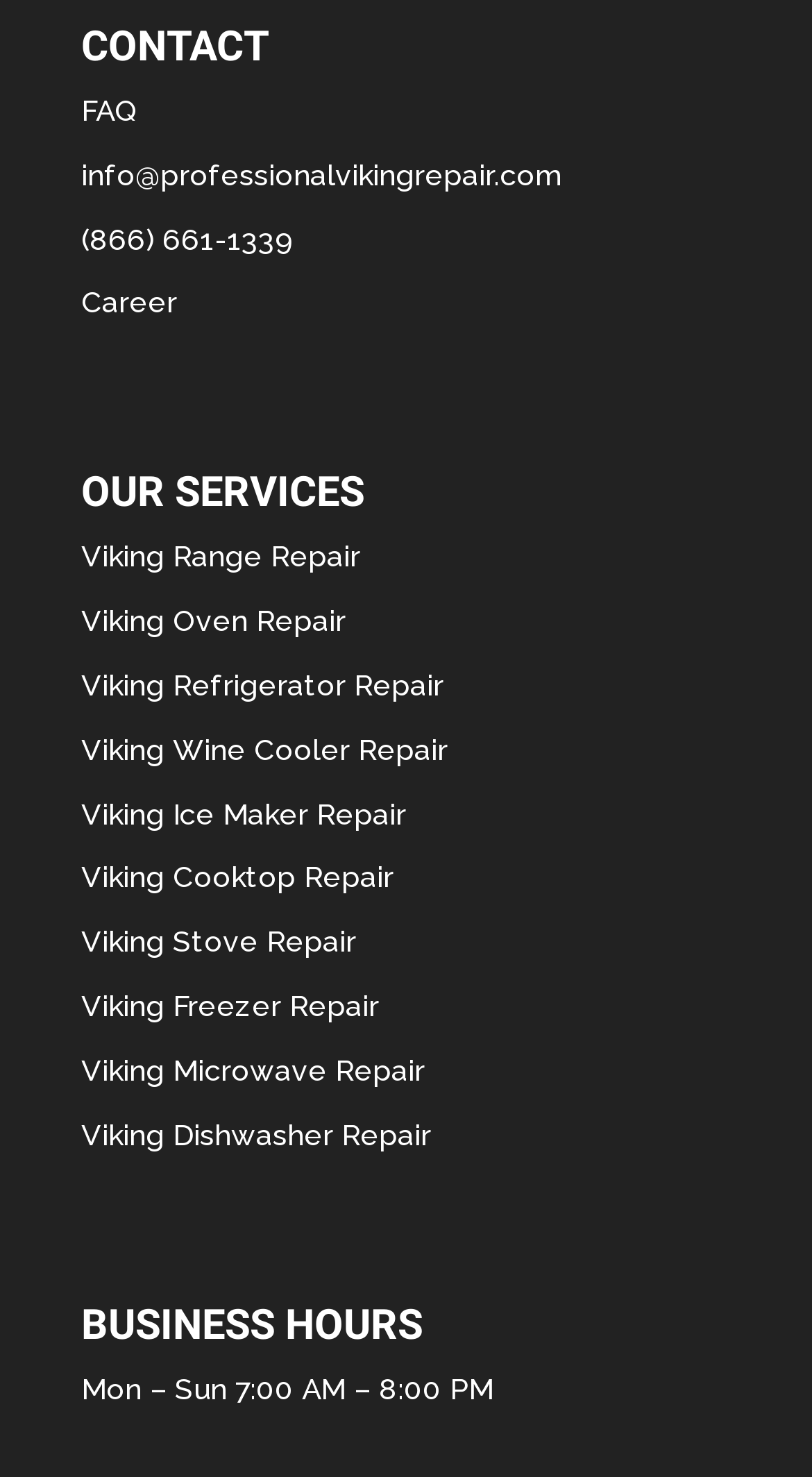Specify the bounding box coordinates of the area to click in order to follow the given instruction: "check business hours."

[0.1, 0.928, 0.608, 0.951]